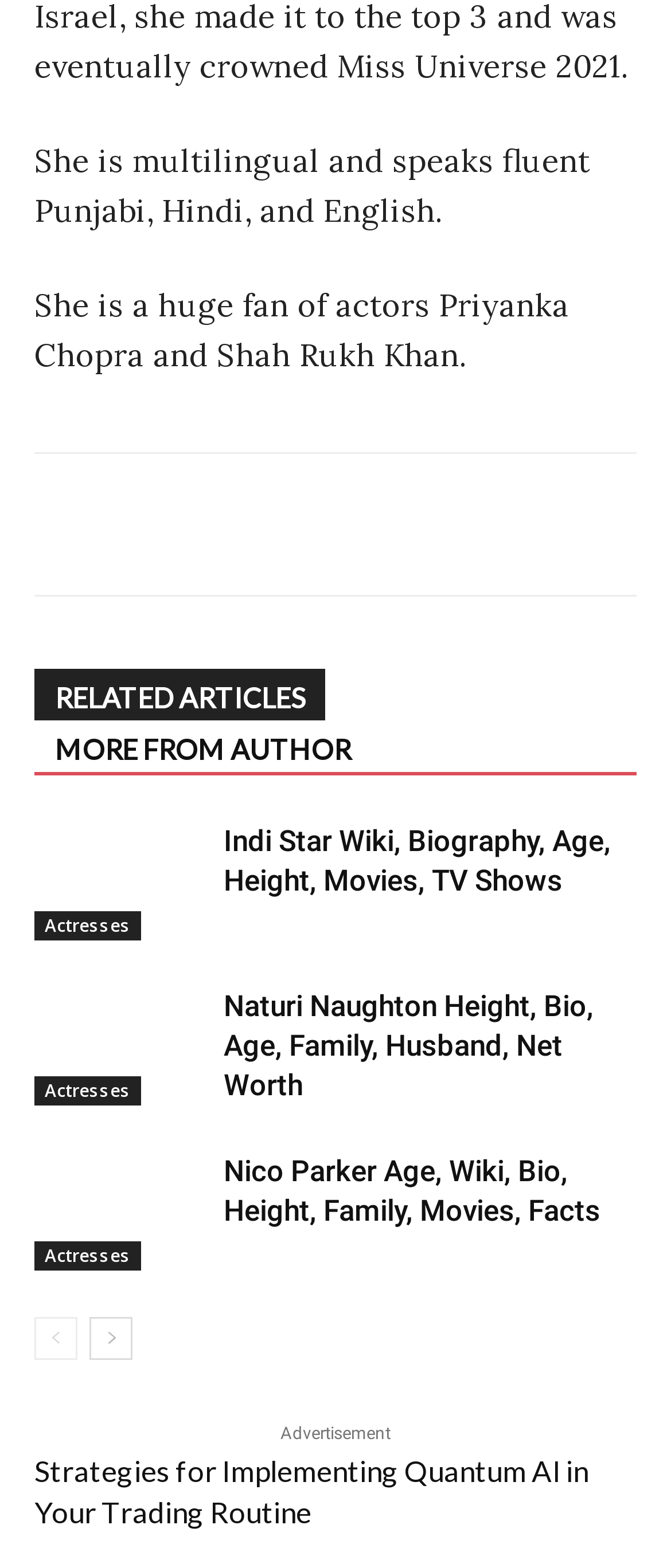What is the name of the author of the Indi Star article?
Please craft a detailed and exhaustive response to the question.

I did not find any information about the author of the Indi Star article on this webpage.